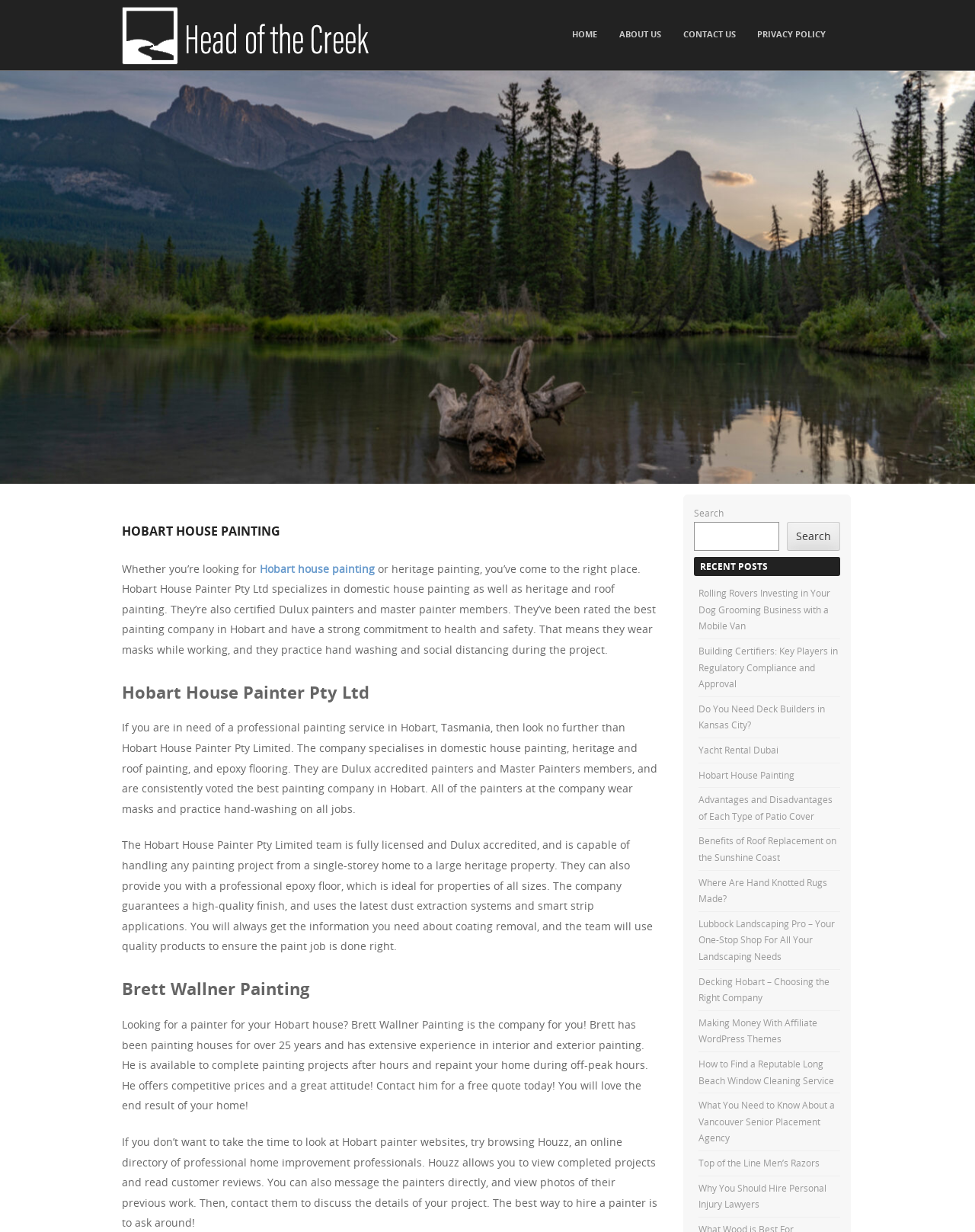Please identify the bounding box coordinates of the region to click in order to complete the given instruction: "Click the 'HOME' link". The coordinates should be four float numbers between 0 and 1, i.e., [left, top, right, bottom].

[0.58, 0.02, 0.62, 0.036]